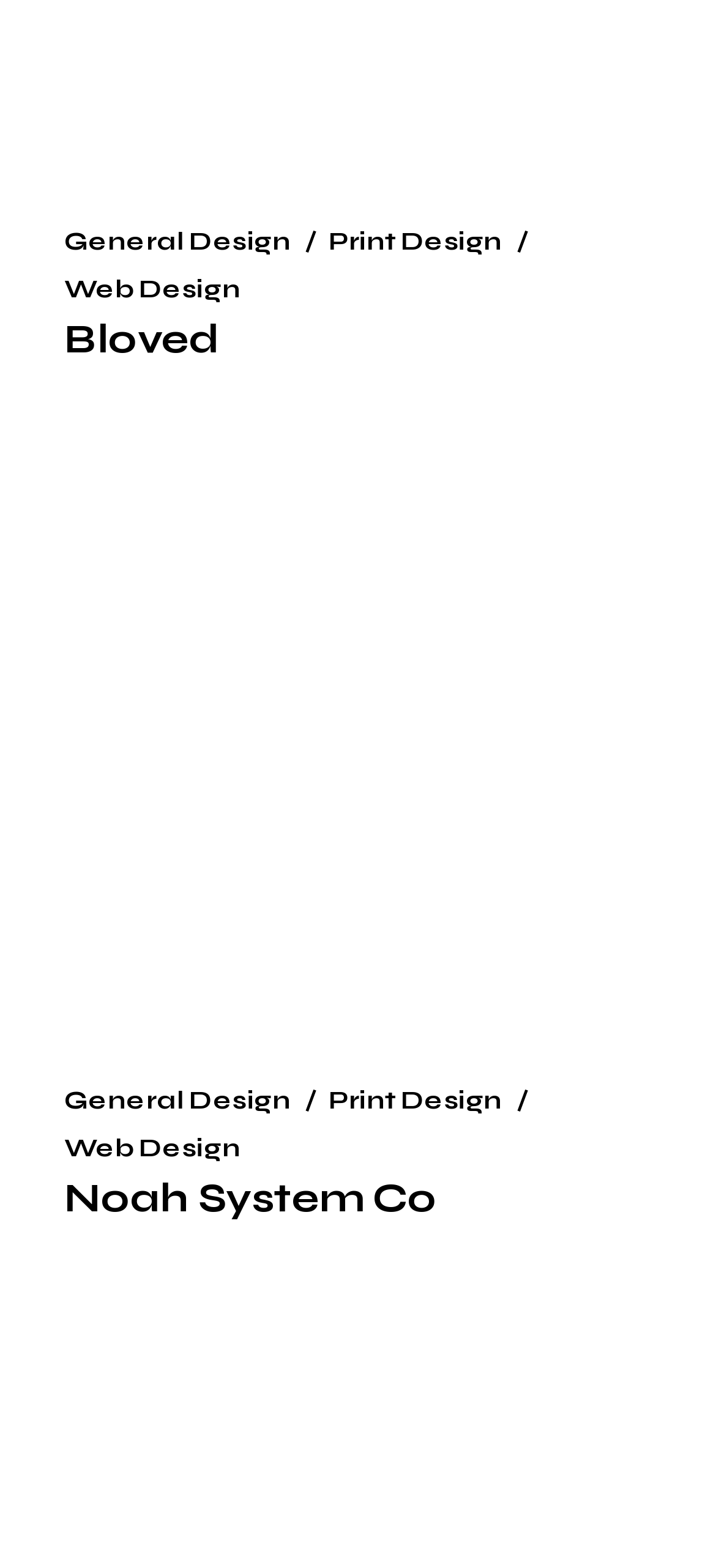Show the bounding box coordinates for the element that needs to be clicked to execute the following instruction: "visit Bloved". Provide the coordinates in the form of four float numbers between 0 and 1, i.e., [left, top, right, bottom].

[0.09, 0.201, 0.308, 0.232]